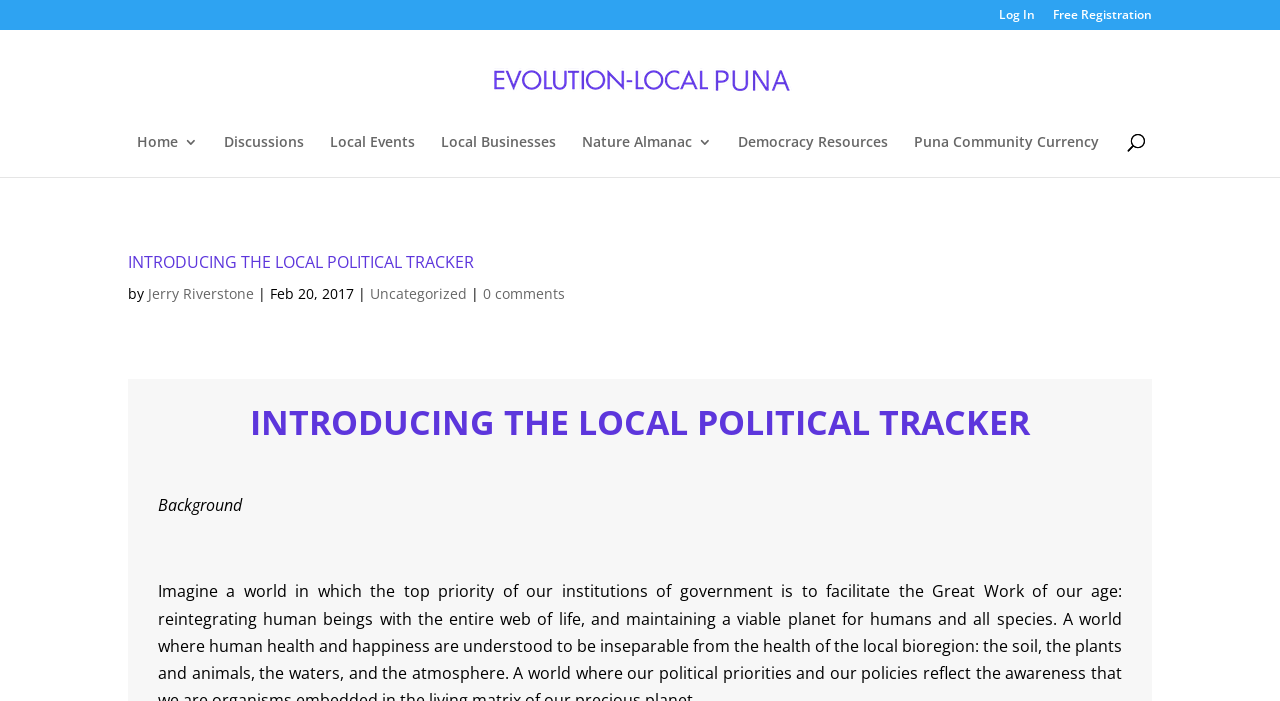Please locate the bounding box coordinates of the region I need to click to follow this instruction: "Read the post by Jerry Riverstone".

[0.116, 0.405, 0.198, 0.432]